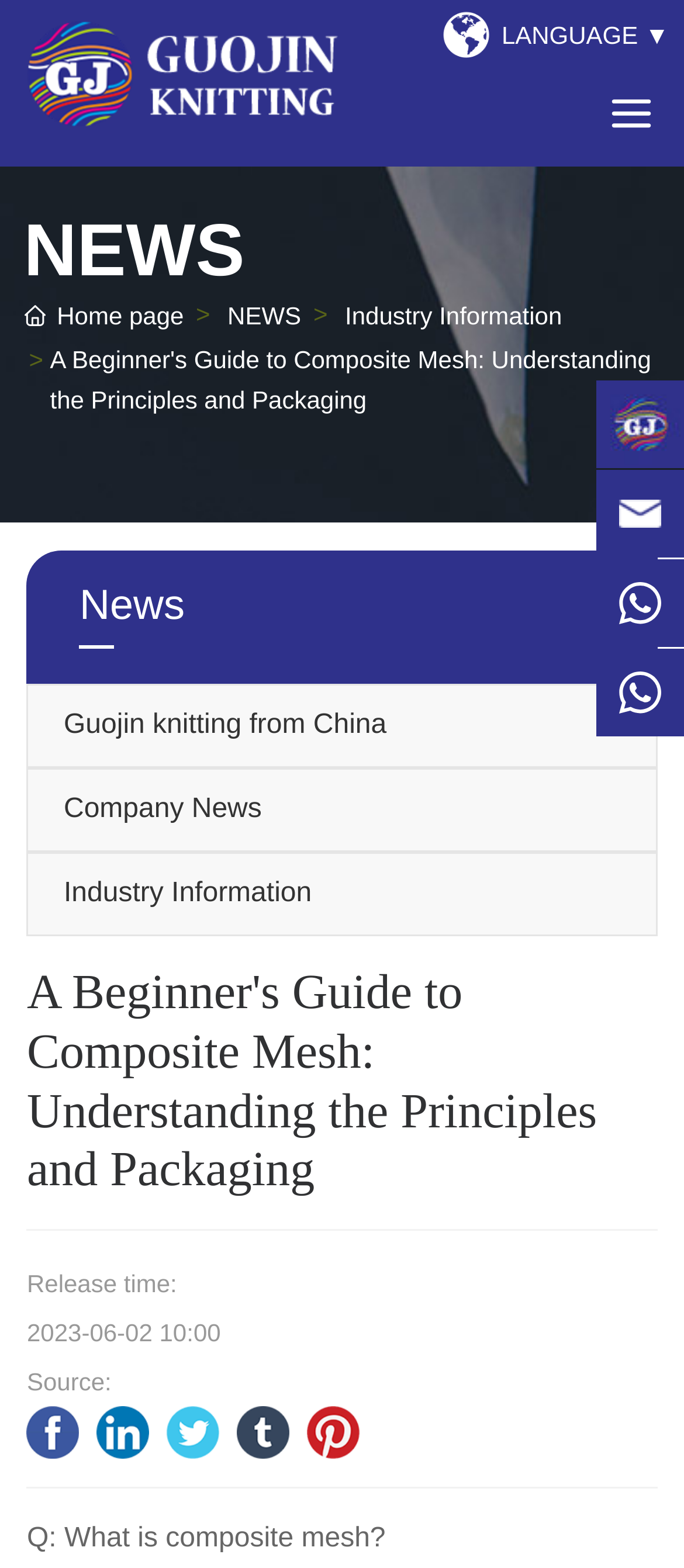Based on the image, give a detailed response to the question: What is the language selection option?

The language selection option is located at the top right of the webpage, which is represented by the text 'LANGUAGE ▼', indicating that users can select their preferred language.